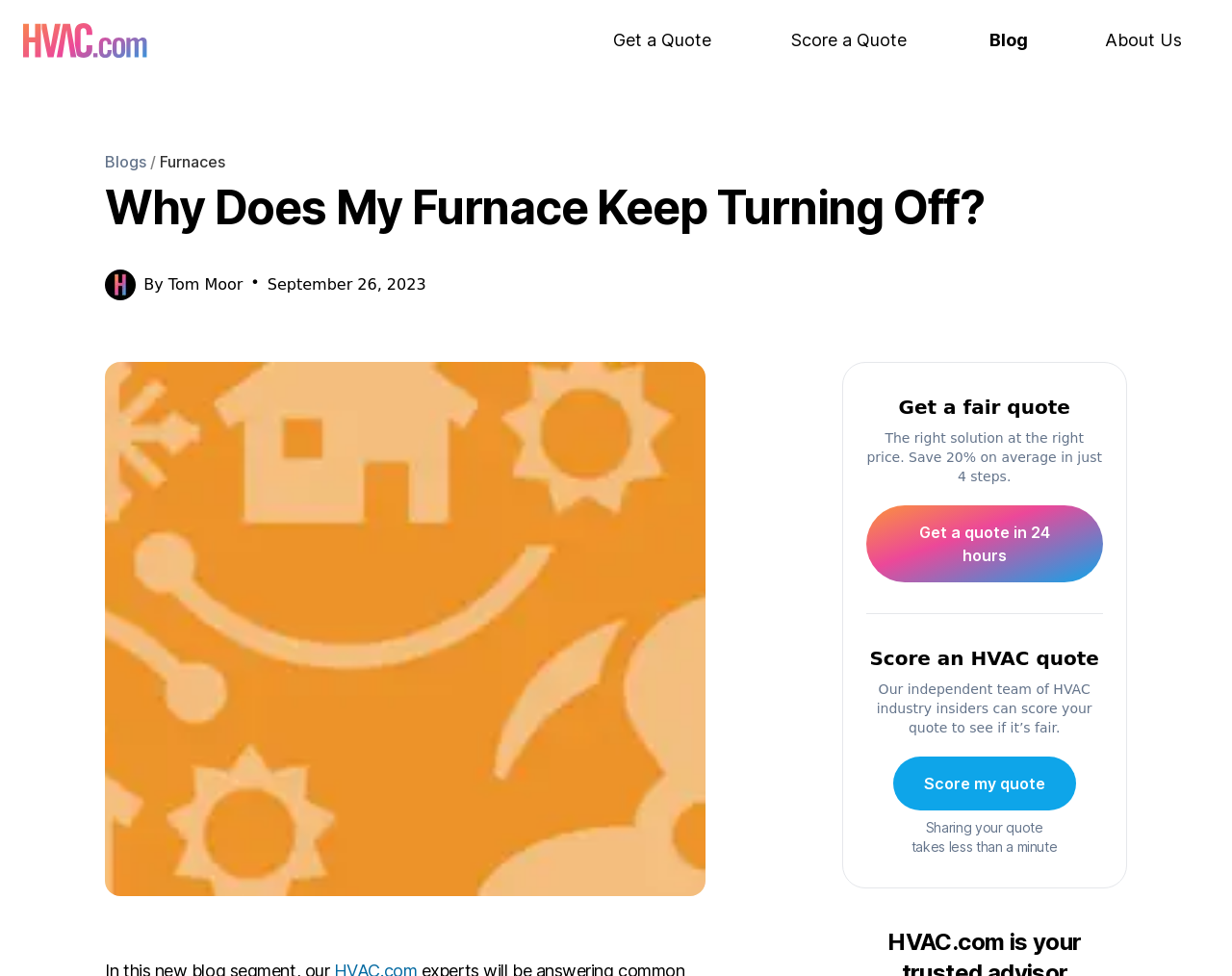What is the purpose of the 'Score a Quote' section?
Answer the question with just one word or phrase using the image.

To check if the quote is fair